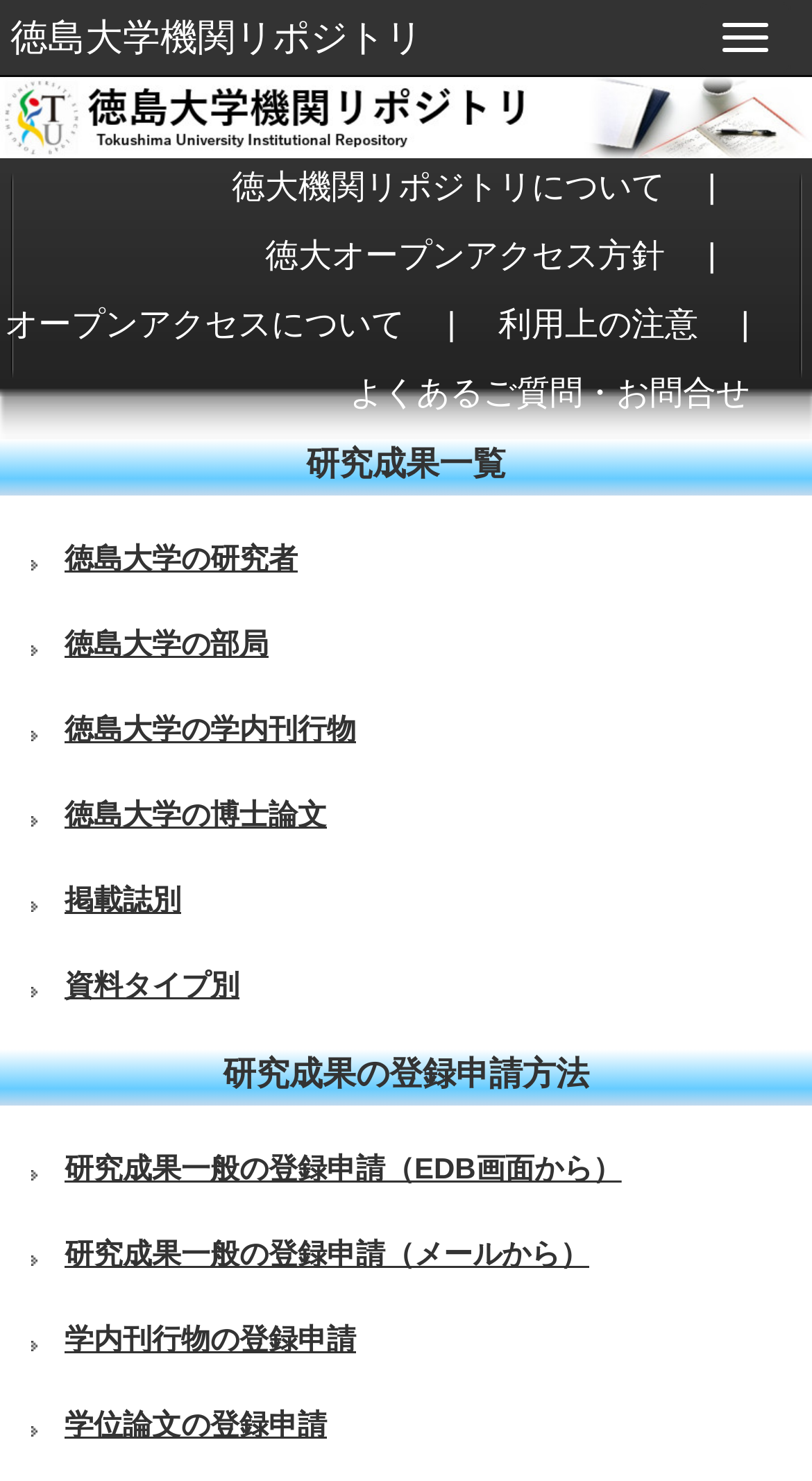Identify the bounding box coordinates for the UI element mentioned here: "学位論文の登録申請". Provide the coordinates as four float values between 0 and 1, i.e., [left, top, right, bottom].

[0.0, 0.948, 1.0, 0.977]